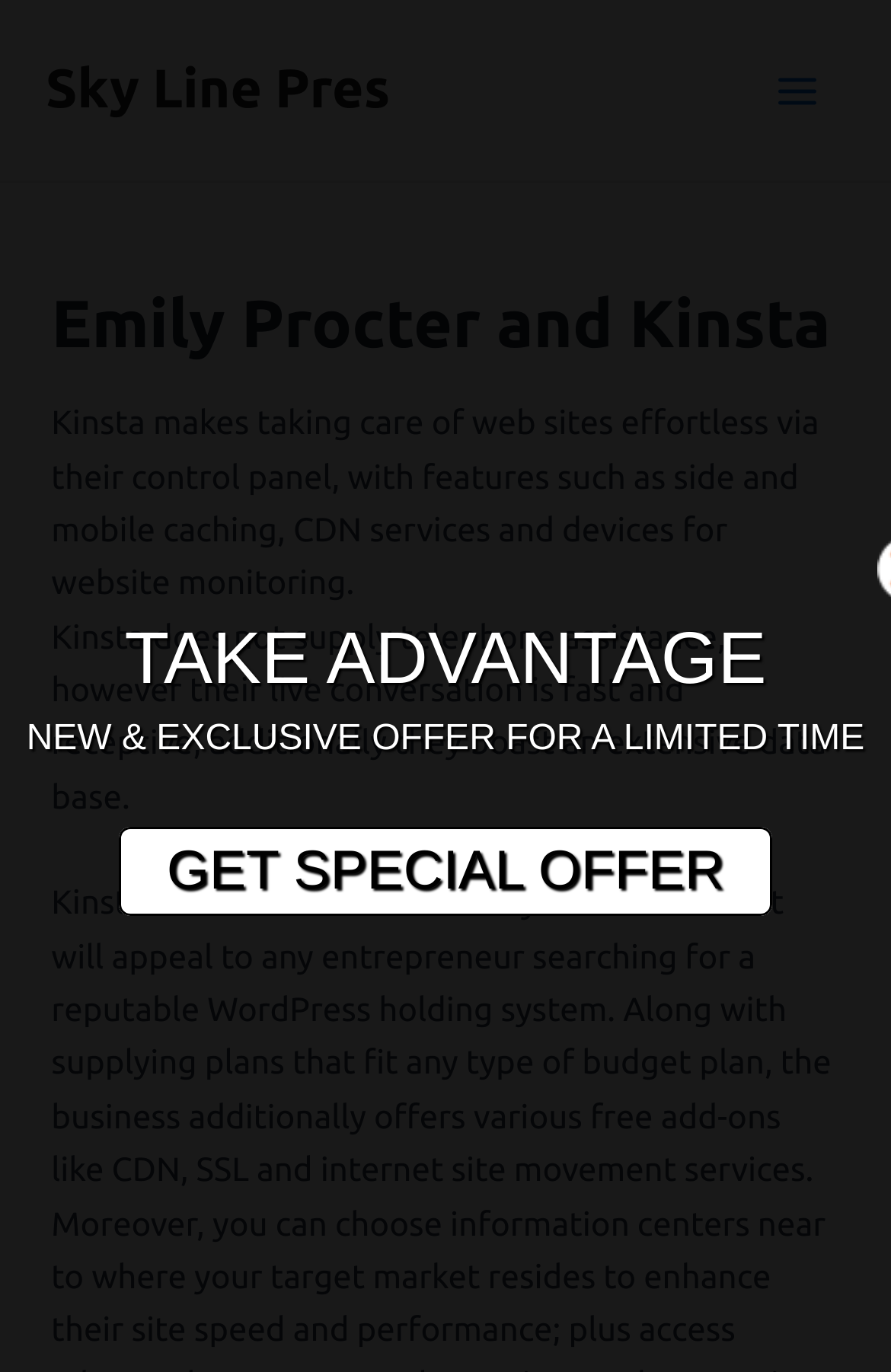Identify the main heading from the webpage and provide its text content.

Emily Procter and Kinsta